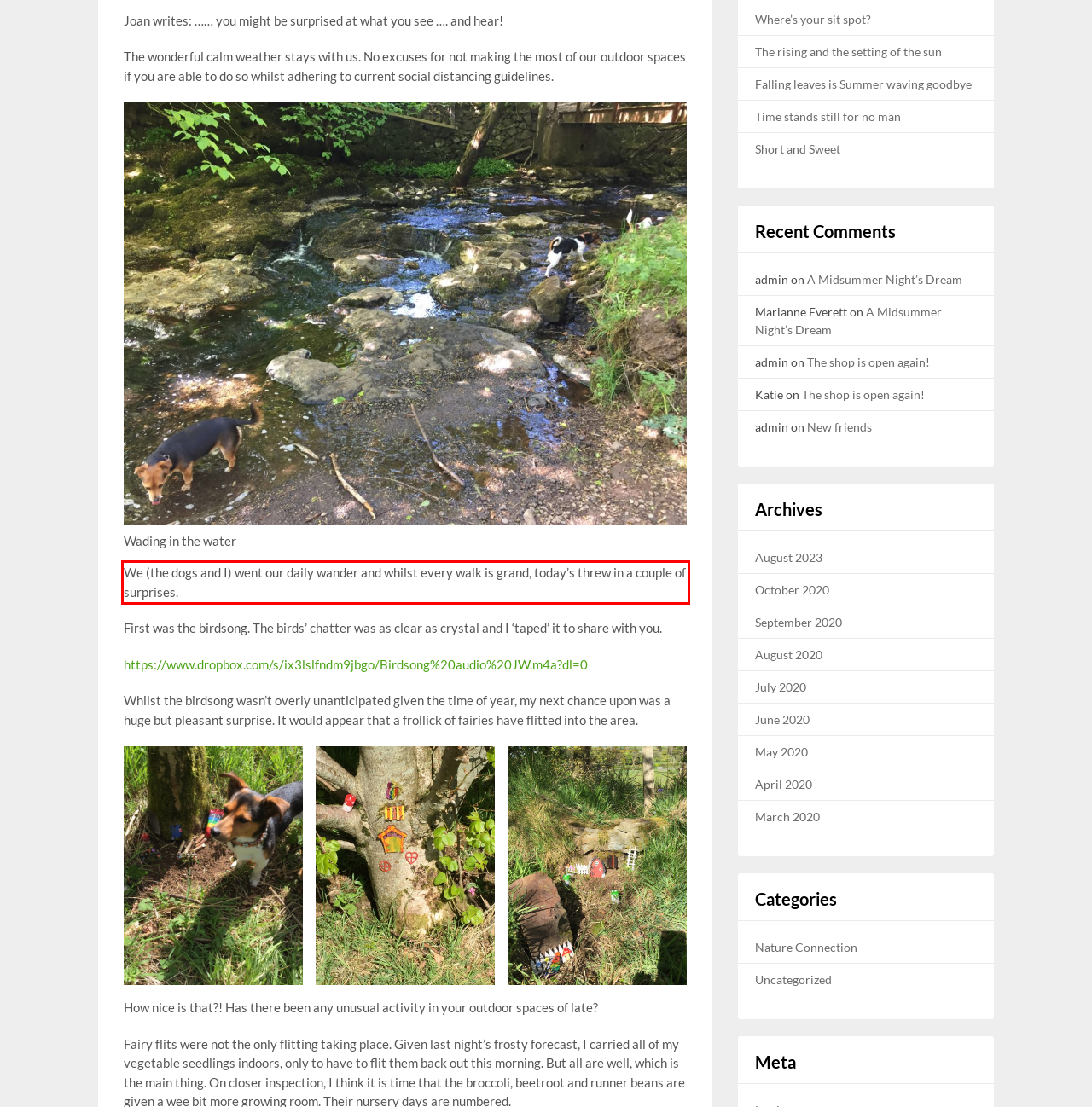Look at the provided screenshot of the webpage and perform OCR on the text within the red bounding box.

We (the dogs and I) went our daily wander and whilst every walk is grand, today’s threw in a couple of surprises.